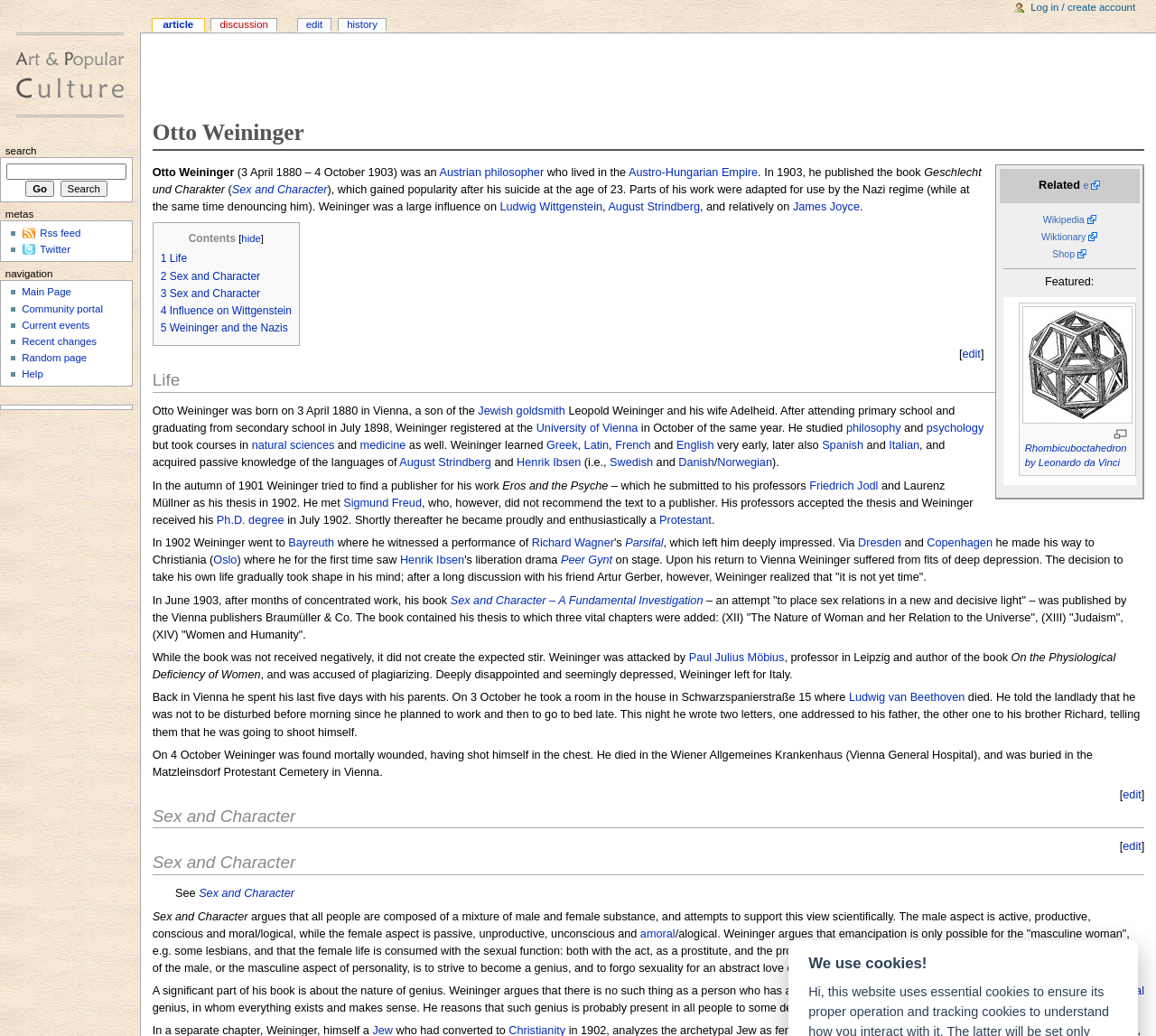What languages did Otto Weininger learn?
Using the visual information from the image, give a one-word or short-phrase answer.

Greek, Latin, French, English, Spanish, Italian